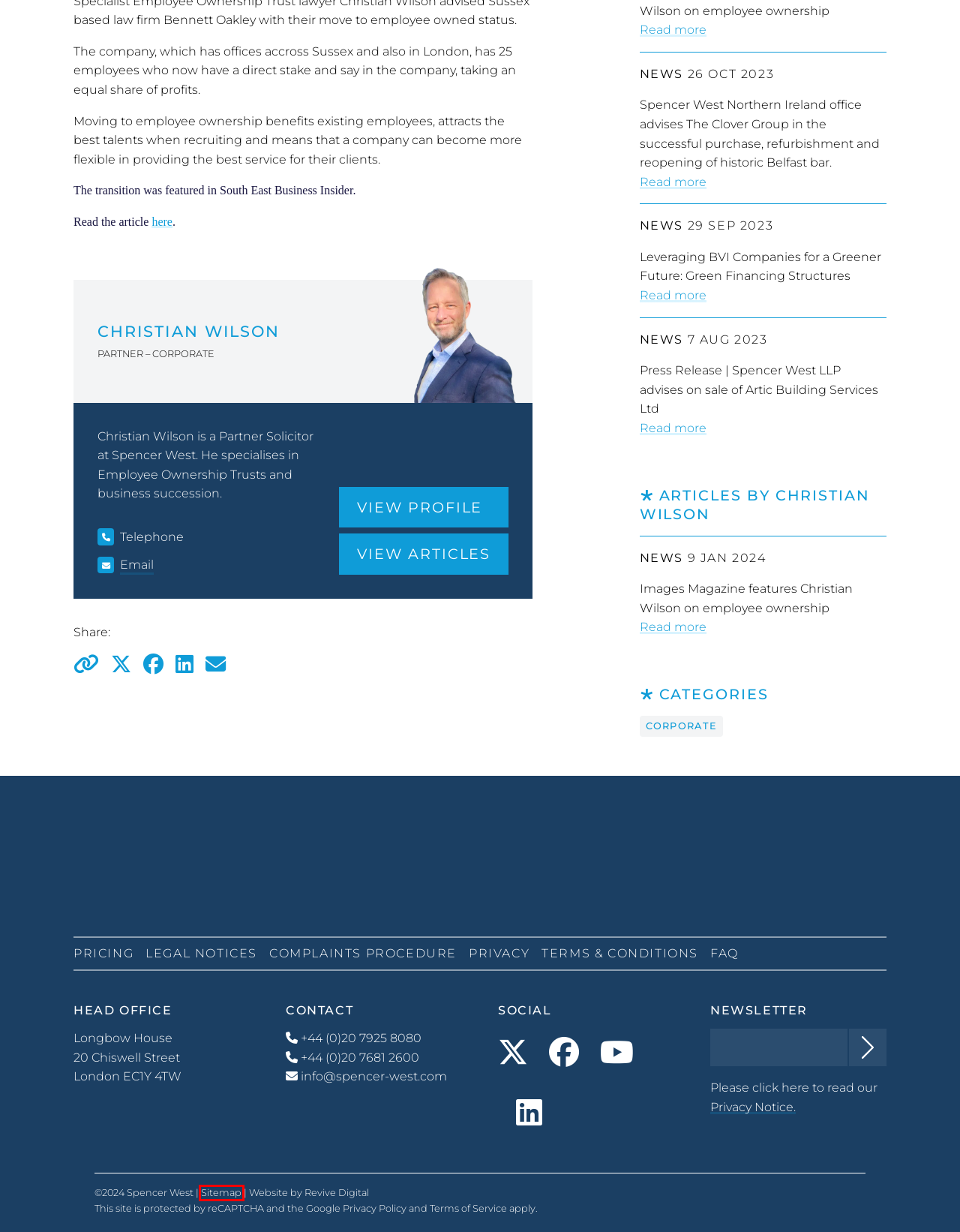You are presented with a screenshot of a webpage containing a red bounding box around a particular UI element. Select the best webpage description that matches the new webpage after clicking the element within the bounding box. Here are the candidates:
A. Privacy | Spencer West
B. Green Financing with BVI Companies
C. Legal Notices | Spencer West
D. Results | Spencer West
E. FAQs | Spencer West
F. Pricing | Spencer West
G. Complaints Procedure | Spencer West
H. Sitemap - Spencer West

H